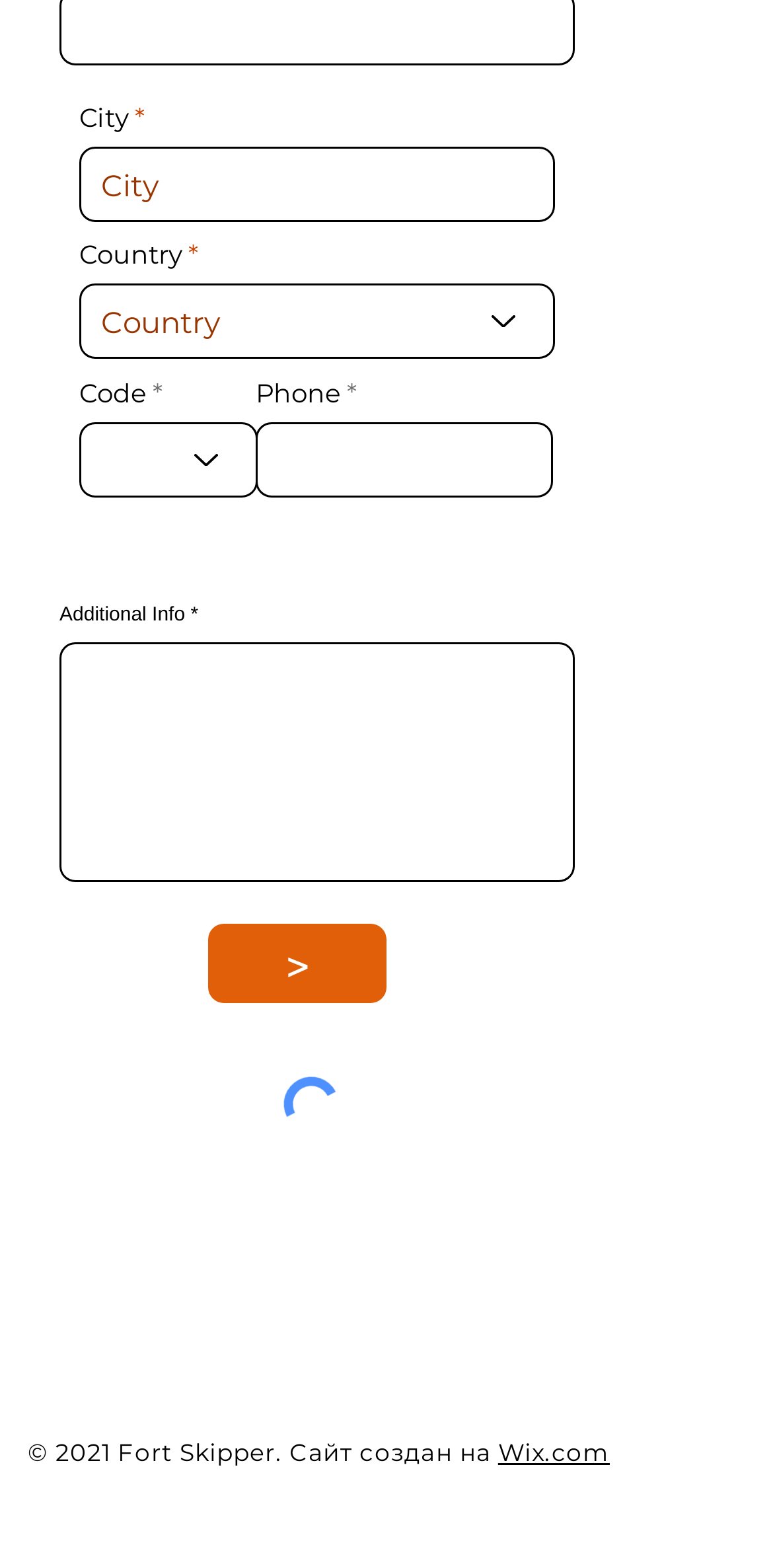Please give a succinct answer to the question in one word or phrase:
What is the social media platform with the link 'Телеграмма'?

Telegram